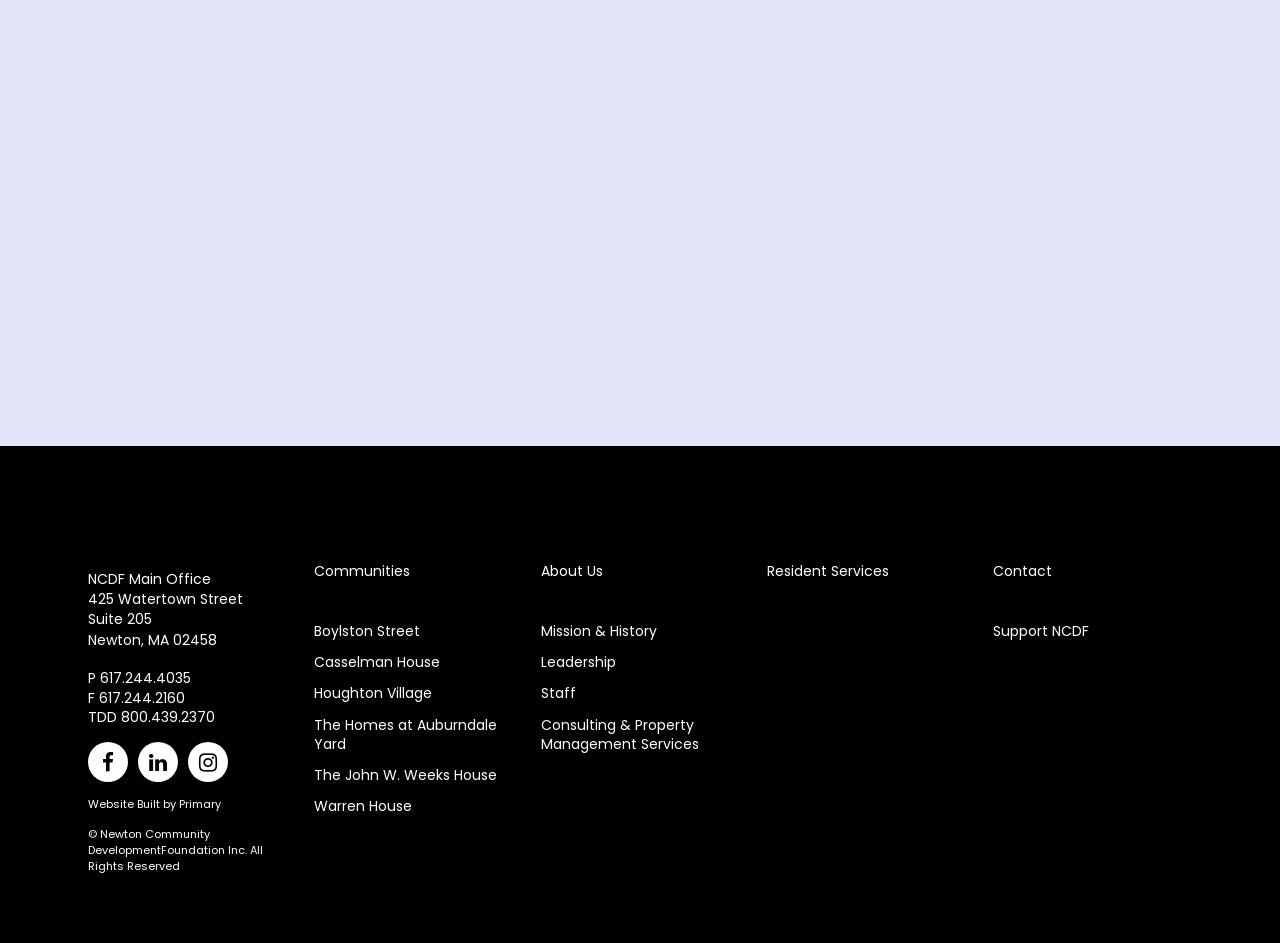Determine the bounding box coordinates of the UI element that matches the following description: "About Us". The coordinates should be four float numbers between 0 and 1 in the format [left, top, right, bottom].

[0.422, 0.595, 0.471, 0.616]